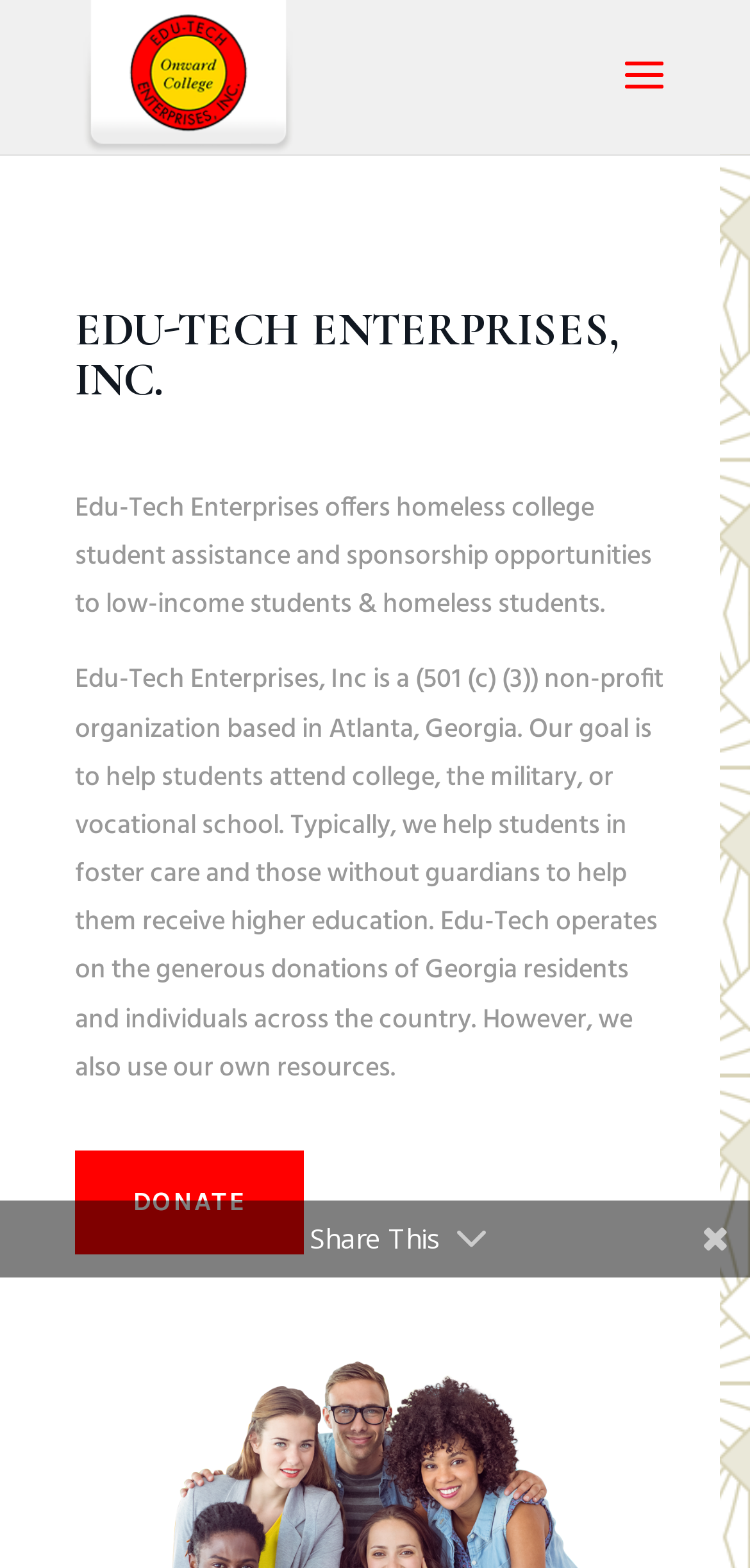Describe all the key features and sections of the webpage thoroughly.

The webpage is about Edu-Tech Enterprises, a non-profit organization that provides assistance and sponsorship opportunities to homeless college students and low-income students in Georgia. 

At the top left of the page, there is a link and an image, both labeled "Edu-Tech Enterprises", which likely serve as a logo and a navigation element to the organization's homepage. 

Below the logo, there is a prominent heading "EDU-TECH ENTERPRISES, INC." that spans across most of the page. 

Underneath the heading, there is a brief description of the organization's mission, stating that it offers assistance and sponsorship opportunities to homeless college students and low-income students. 

Further down, there is a longer paragraph that provides more details about the organization, including its non-profit status, its goal of helping students attend college or vocational school, and its reliance on donations. 

To the right of the description, there is a "DONATE" link, which is likely a call-to-action for visitors to support the organization's cause. 

At the bottom of the page, there is a "Share This" text, which may be a social media sharing button or a link to share the organization's content.